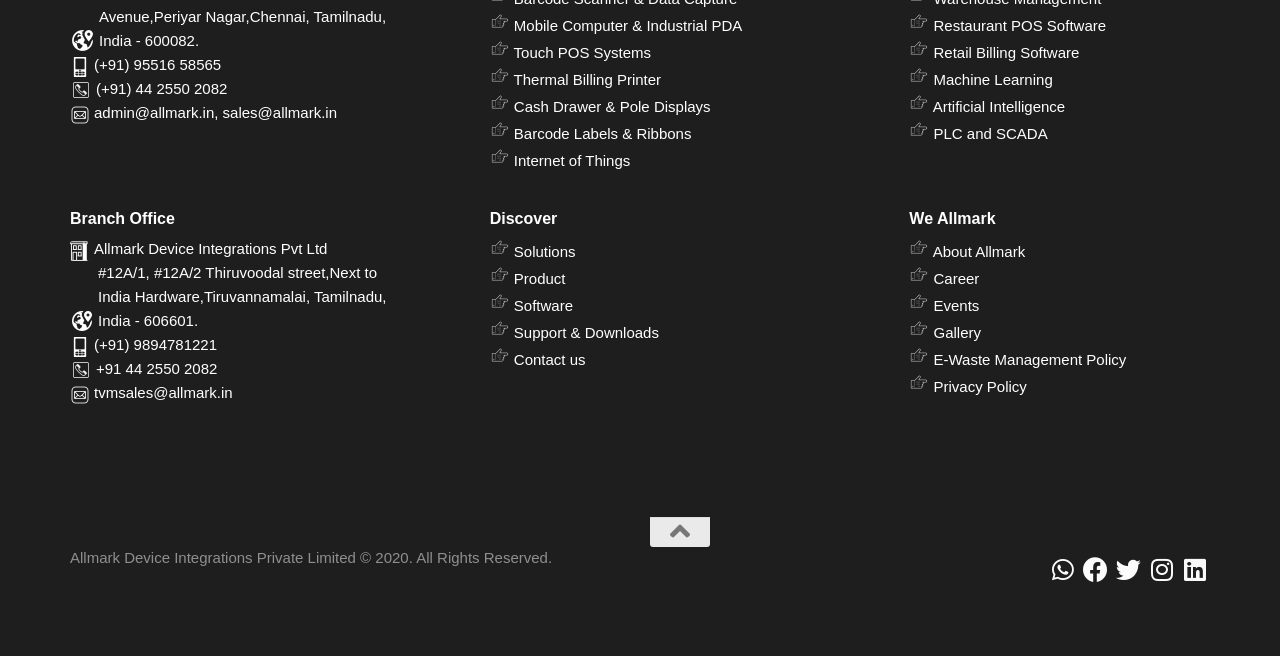Respond with a single word or phrase to the following question: What is the contact phone number?

(+91) 95516 58565